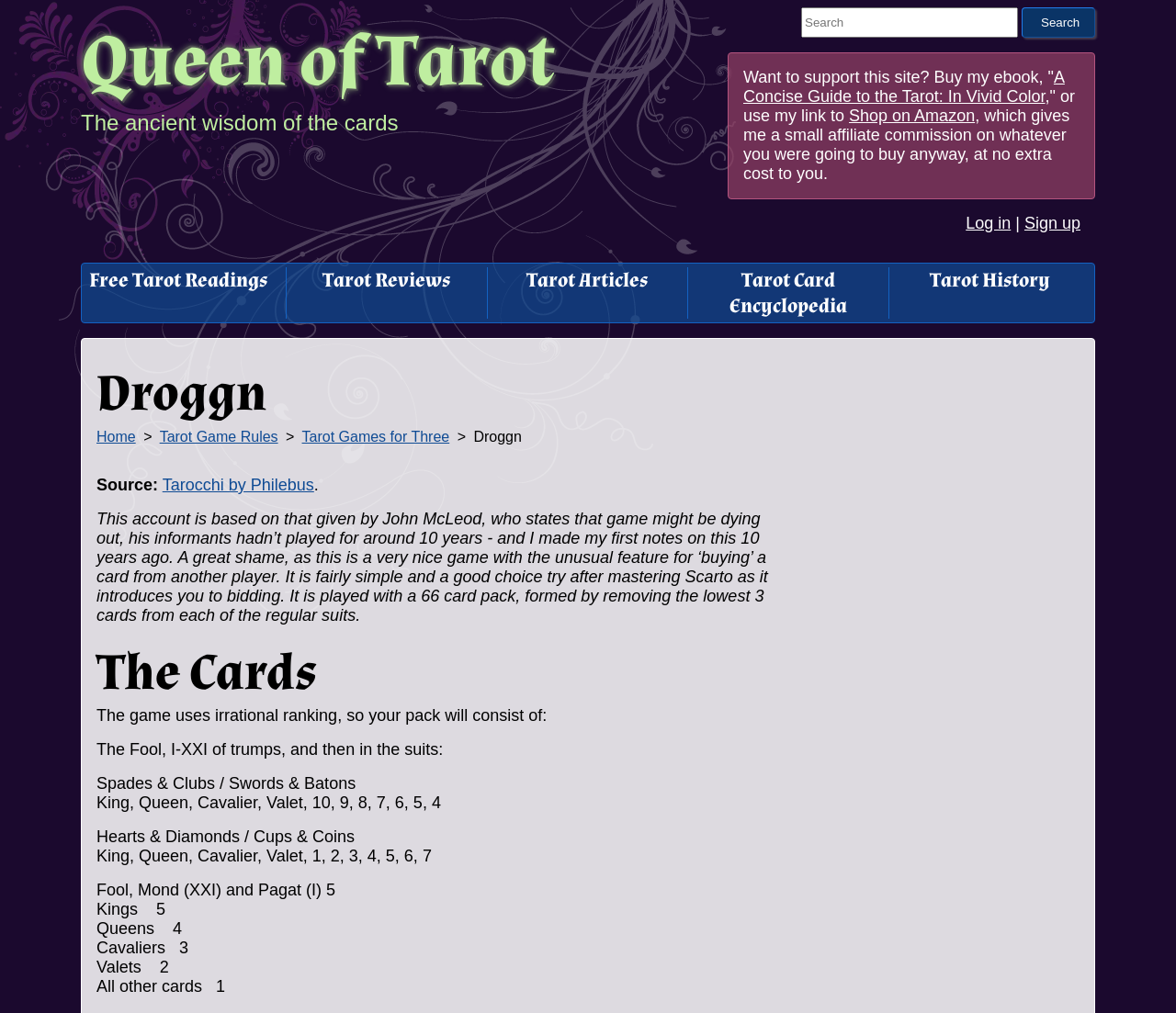What is the ranking system used in the game?
Refer to the image and provide a concise answer in one word or phrase.

Irrational ranking